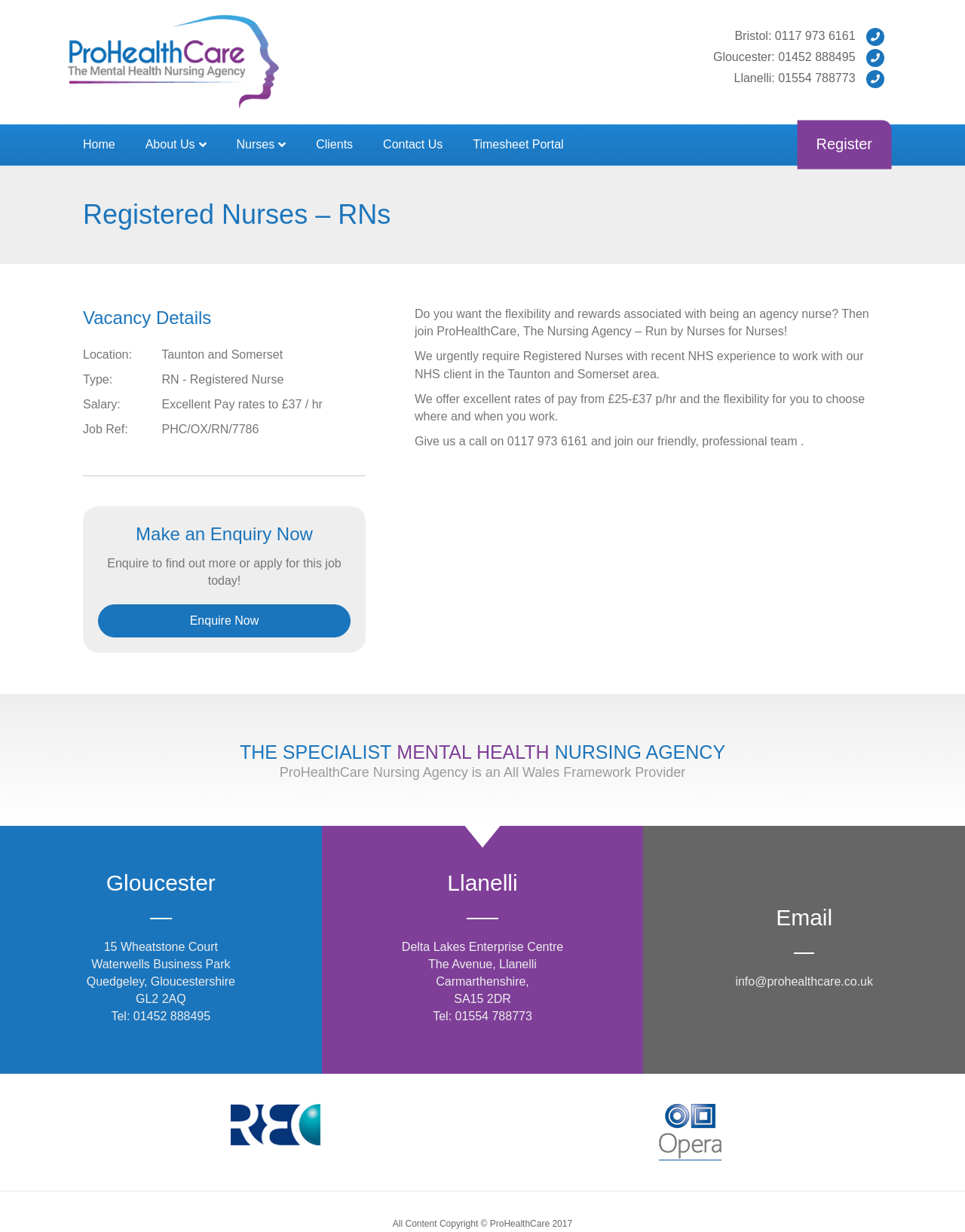What is the job reference number for the RN job?
Provide a detailed and extensive answer to the question.

I found the job reference number for the RN job by reading the job description section of the webpage. The job reference number is mentioned as 'PHC/OX/RN/7786'.